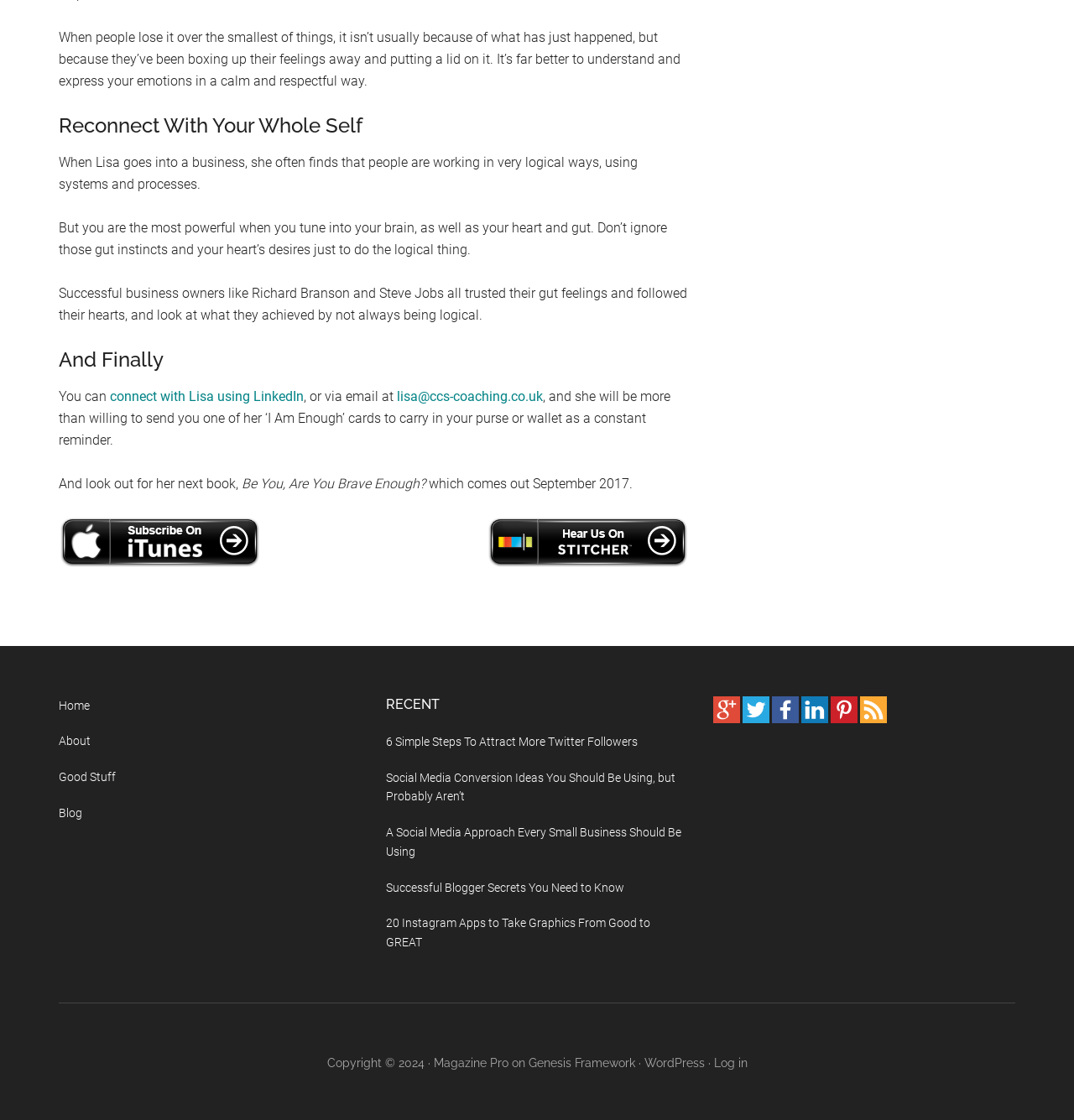Pinpoint the bounding box coordinates of the clickable element to carry out the following instruction: "visit the home page."

[0.055, 0.624, 0.084, 0.636]